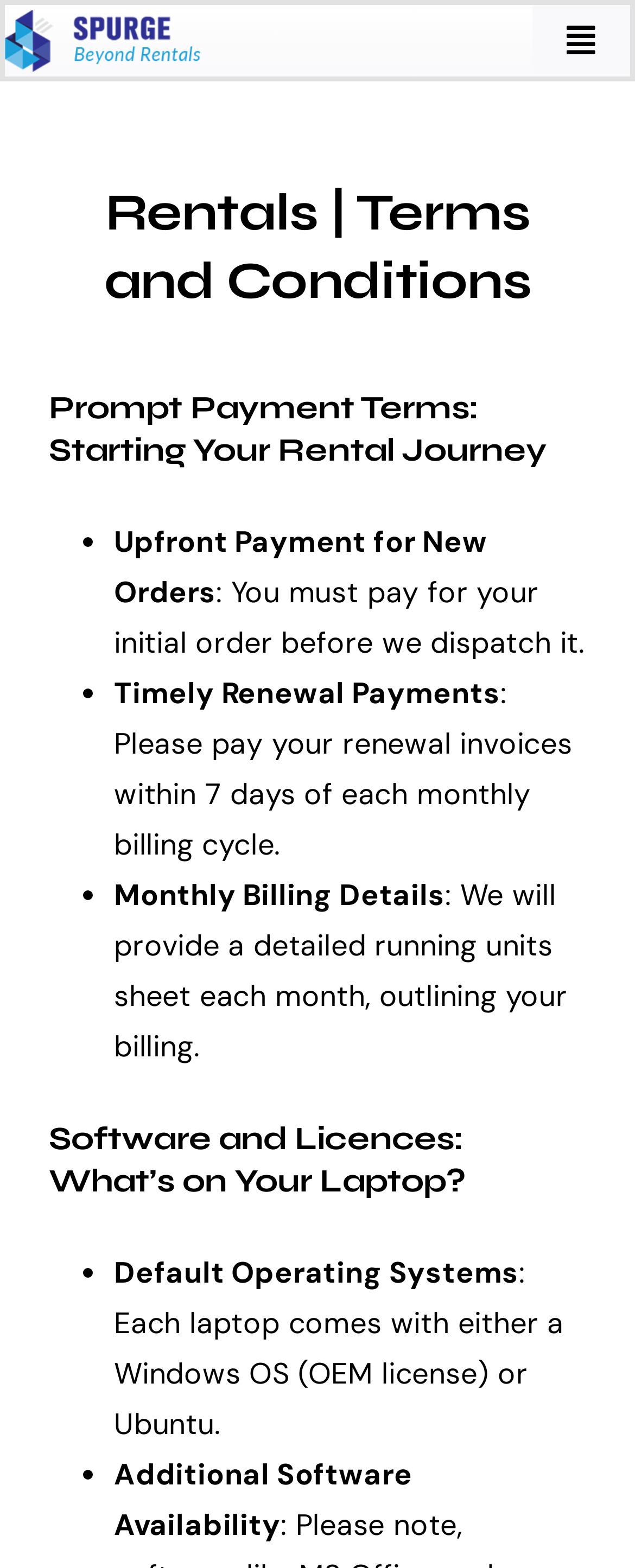Indicate the bounding box coordinates of the element that must be clicked to execute the instruction: "Search for something". The coordinates should be given as four float numbers between 0 and 1, i.e., [left, top, right, bottom].

[0.0, 0.618, 1.0, 0.685]